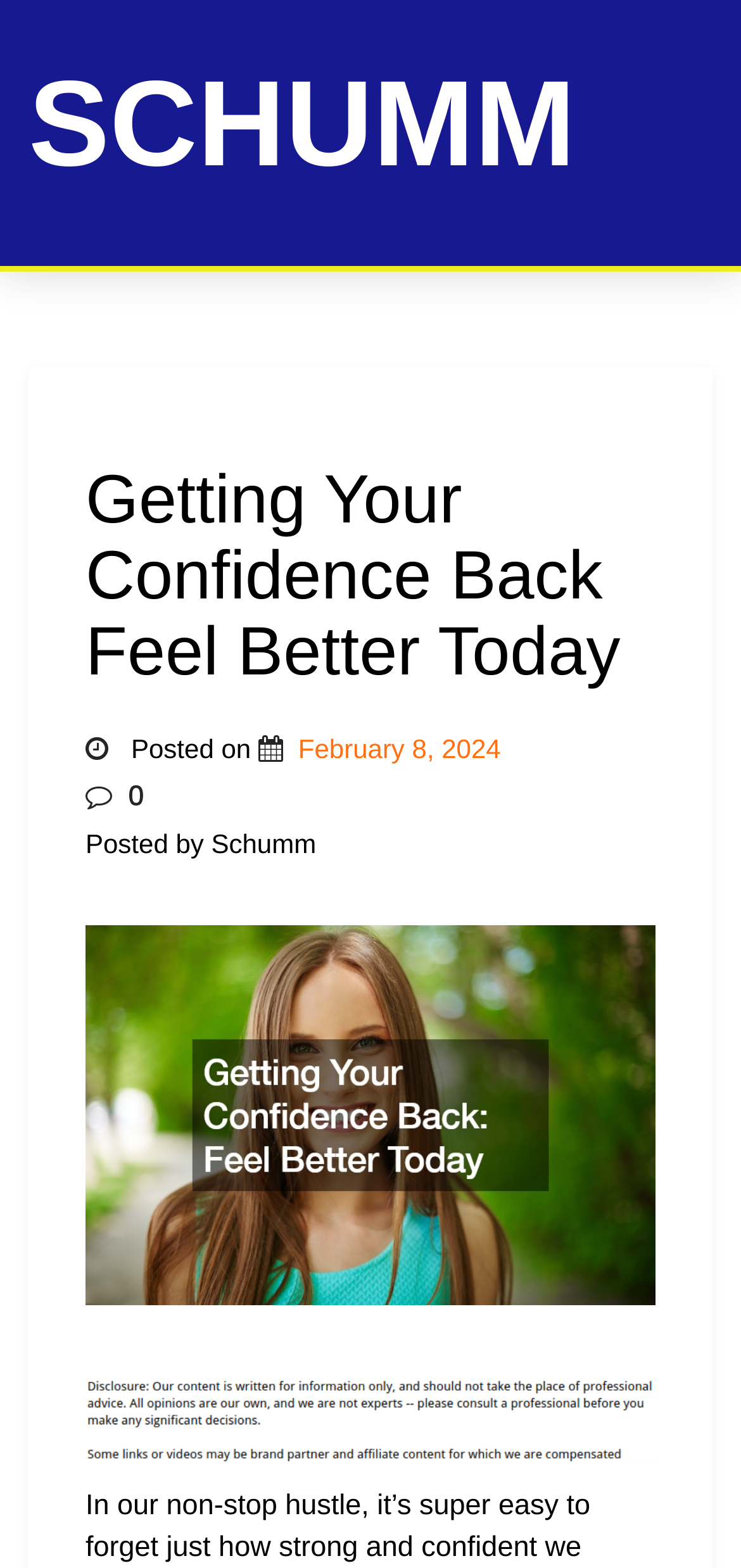What is the purpose of the webpage?
Using the image as a reference, give a one-word or short phrase answer.

To provide tips on confidence